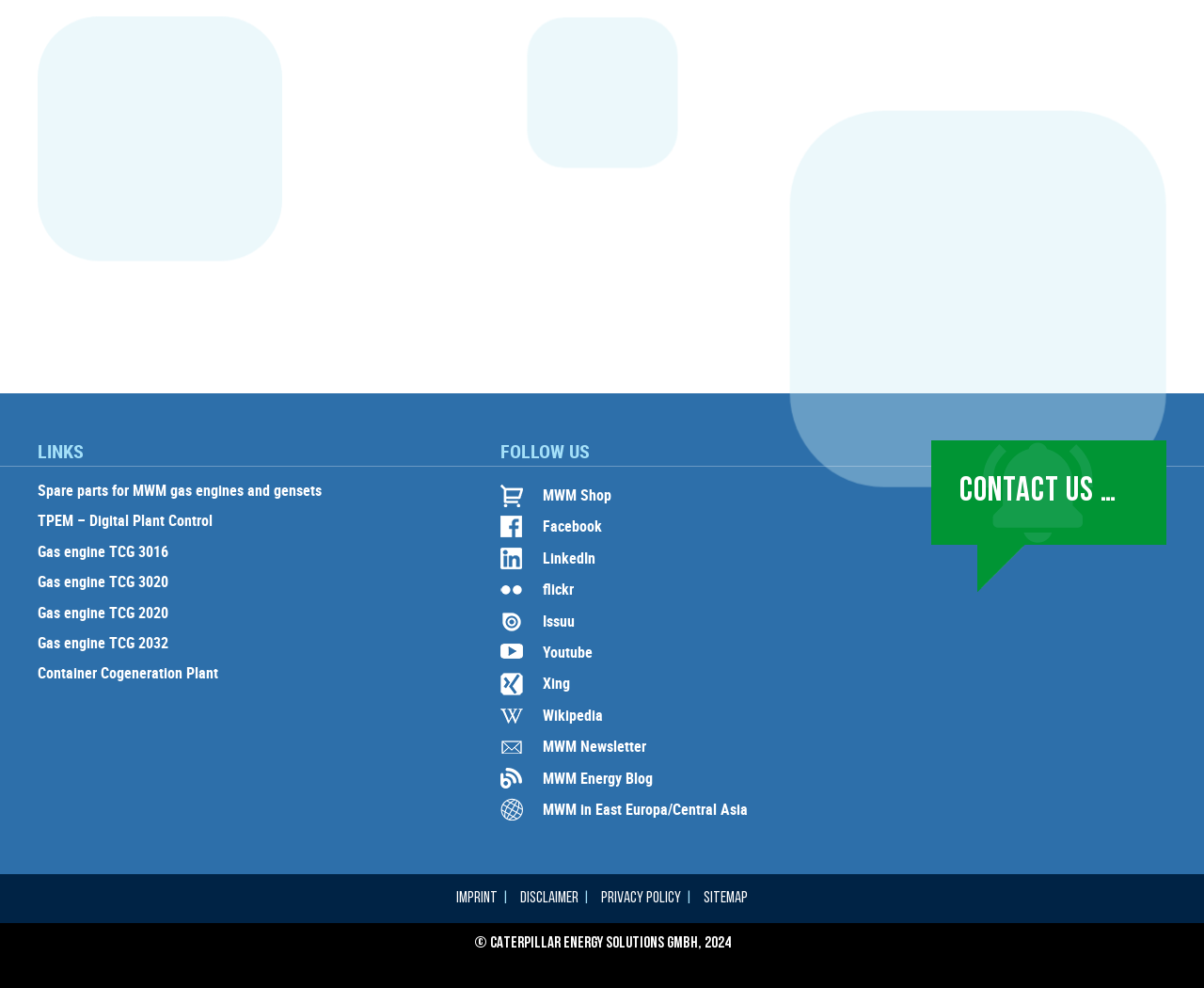Identify the bounding box coordinates for the element that needs to be clicked to fulfill this instruction: "View spare parts for MWM gas engines and gensets". Provide the coordinates in the format of four float numbers between 0 and 1: [left, top, right, bottom].

[0.031, 0.488, 0.267, 0.519]